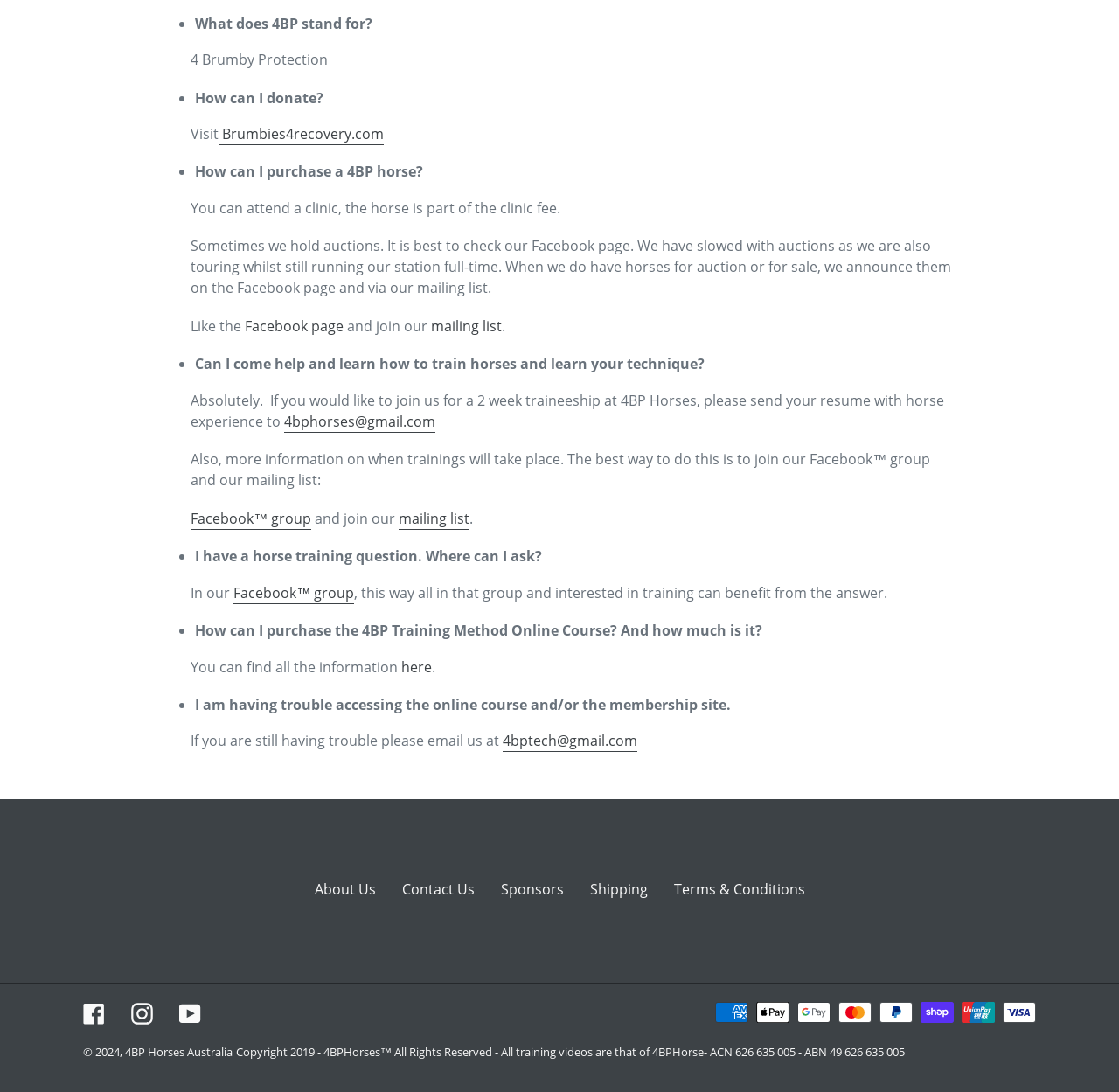What does 4BP stand for?
Please respond to the question with a detailed and well-explained answer.

The answer can be found in the first list item, where it says 'What does 4BP stand for?' and the answer is provided as '4 Brumby Protection'.